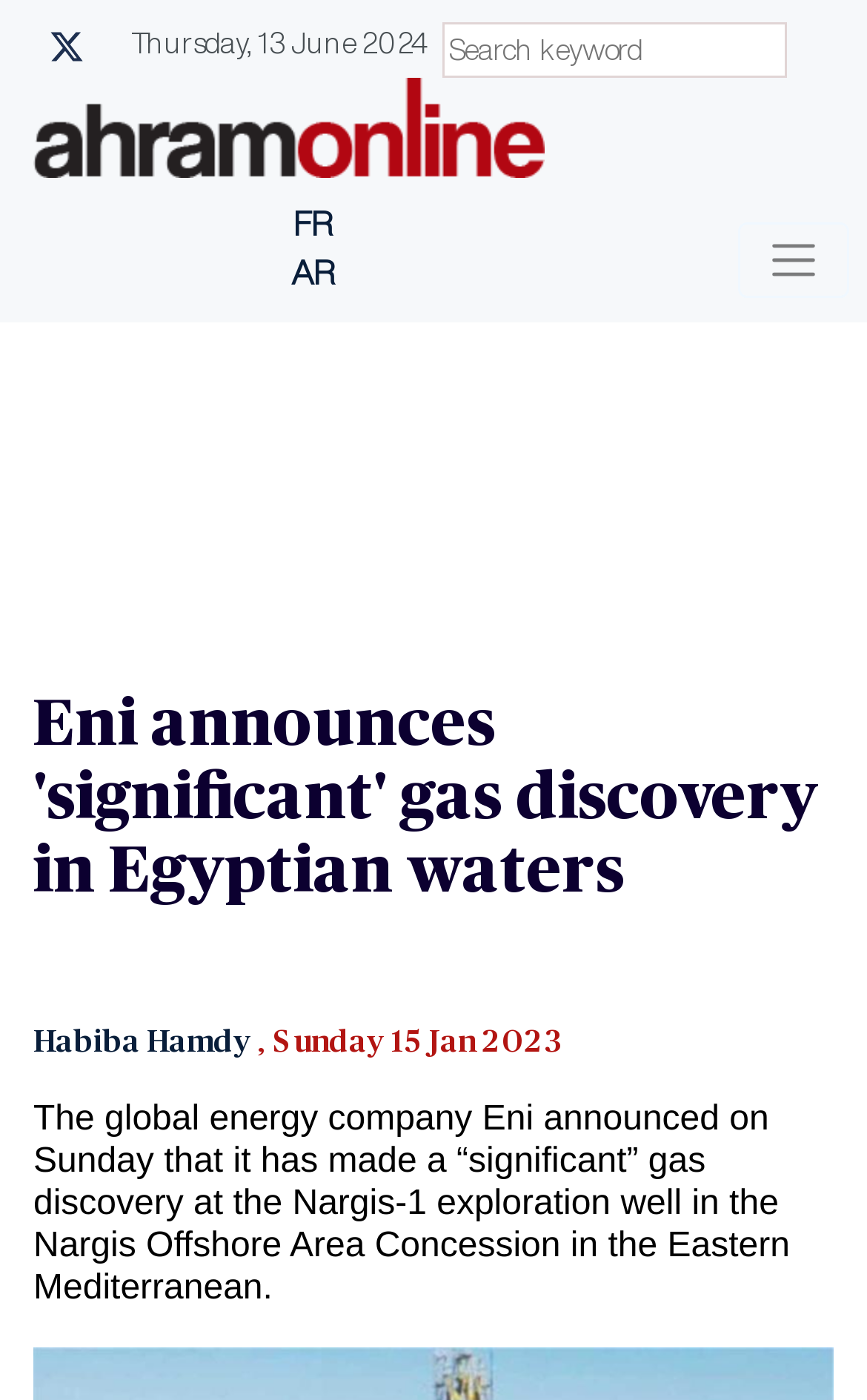Provide the bounding box coordinates for the UI element that is described as: "name="ctl00$search_text" placeholder="Search keyword"".

[0.51, 0.016, 0.908, 0.056]